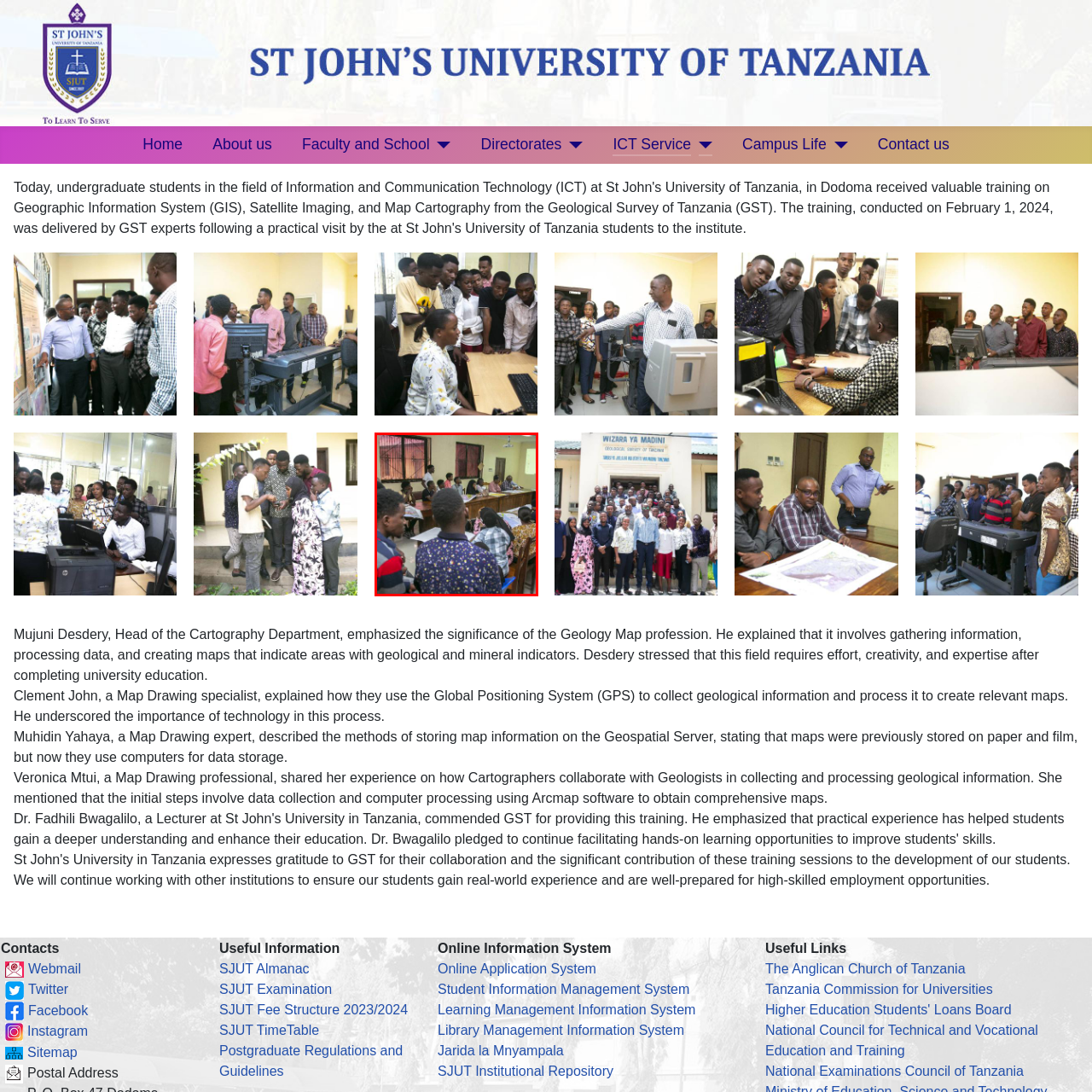Provide an elaborate description of the image marked by the red boundary.

The image depicts a group of students attentively engaging in a classroom setting, likely within St. John's University of Tanzania. In the foreground, a few students are seen from behind, focusing on a presentation taking place at the front of the room. The backdrop features a panel of educators and industry specialists, including a distinguished speaker who appears to be discussing the nuances of cartography and geology. Various maps are displayed on tables, indicating an academic environment dedicated to practical learning in geological sciences. The atmosphere suggests a collaborative learning experience, with students eager to absorb knowledge related to their field of study.